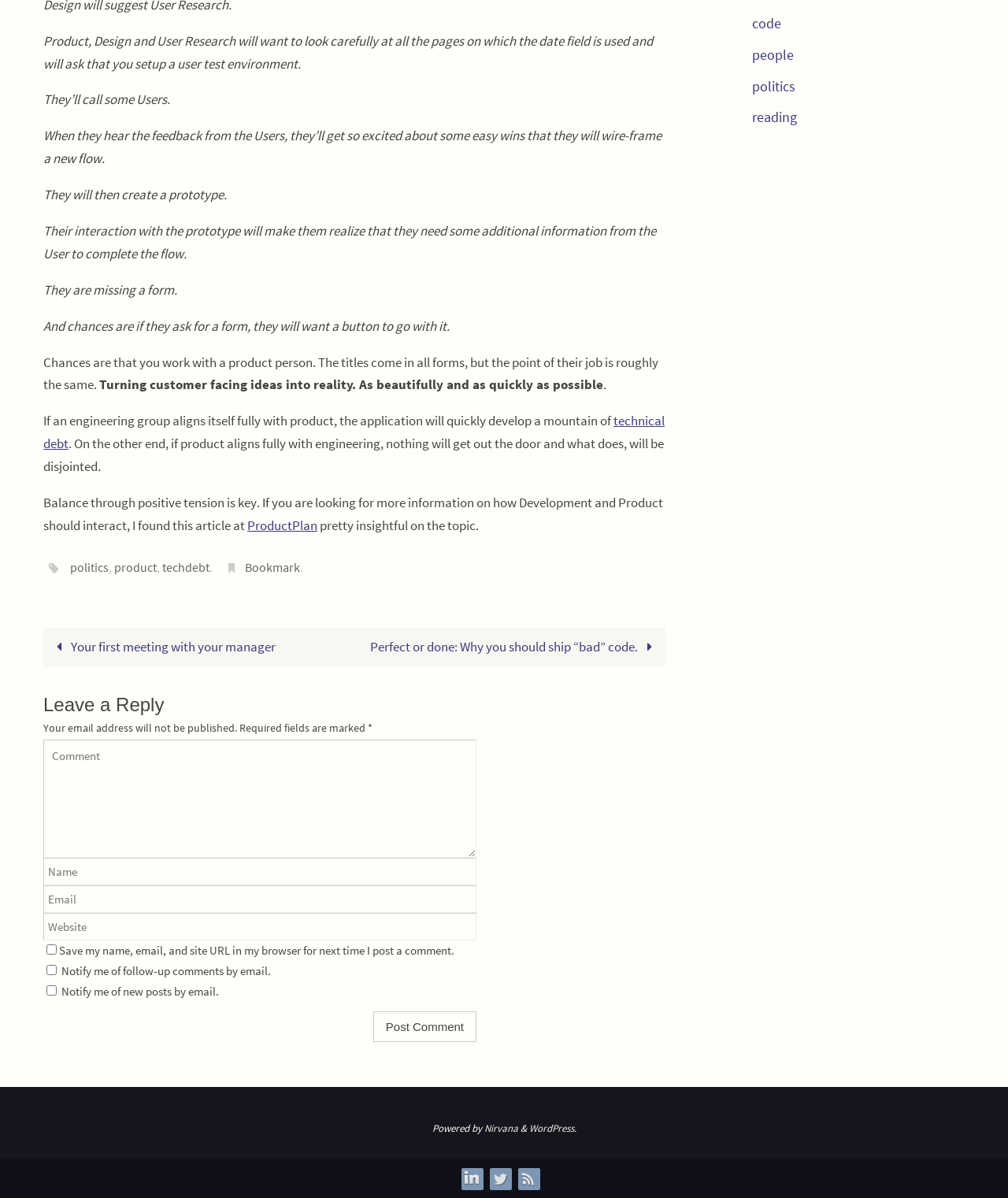Using the description "title="RSS"", locate and provide the bounding box of the UI element.

[0.514, 0.975, 0.534, 0.992]